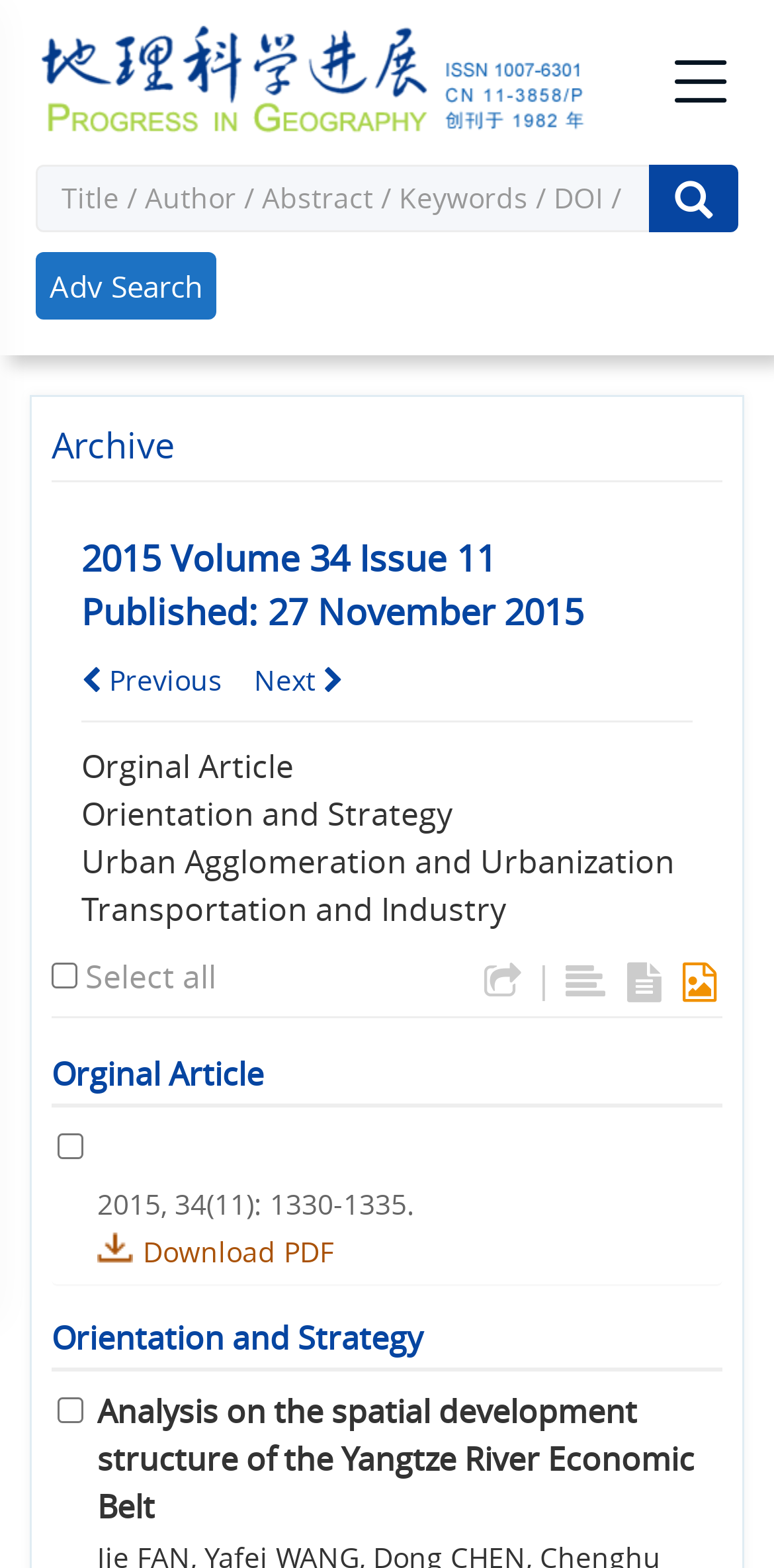Determine the bounding box coordinates of the element that should be clicked to execute the following command: "Select the checkbox next to 'Select all'".

[0.067, 0.614, 0.1, 0.631]